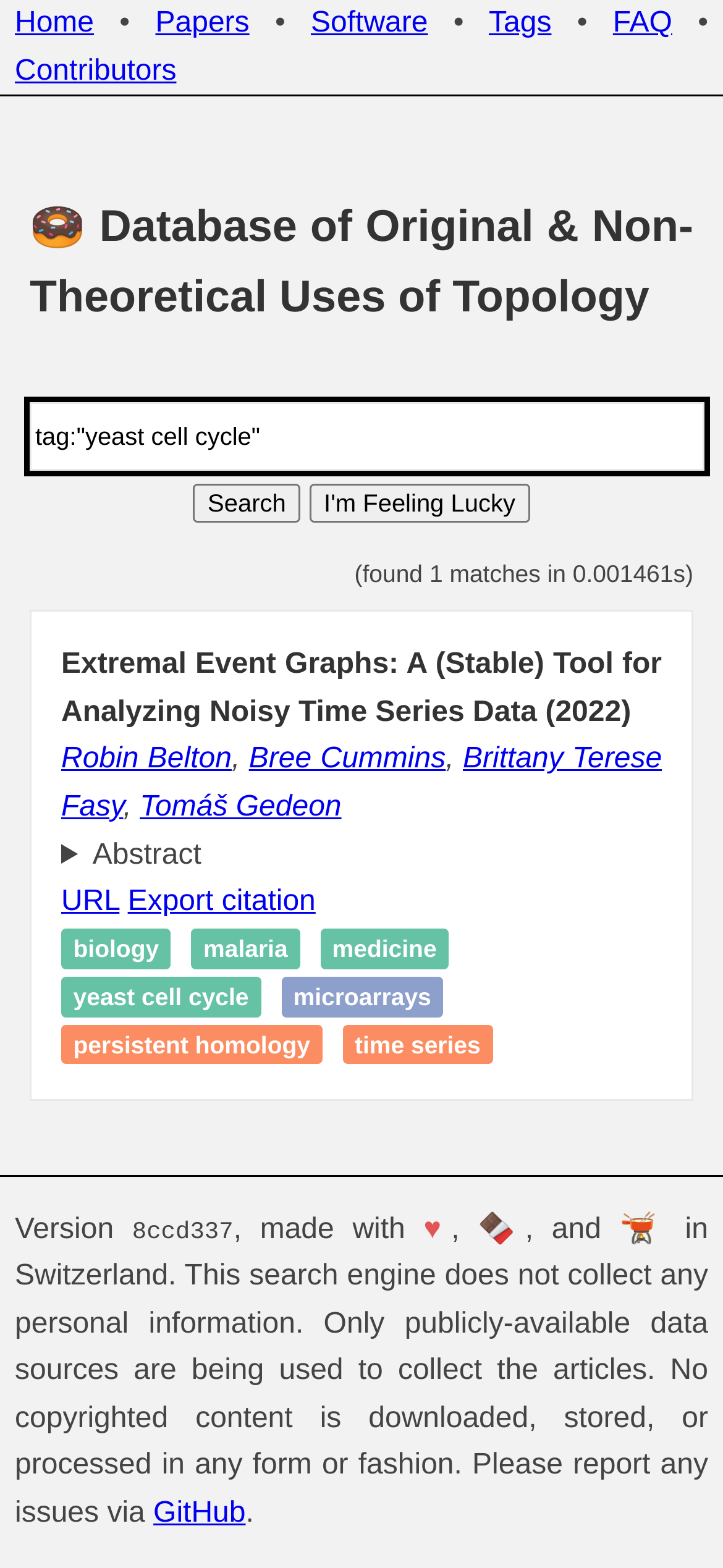How many tags are associated with the search result?
Please give a detailed and elaborate answer to the question.

I counted the number of link elements under the details section of the article, and there are 7 links, which represent the tags associated with the search result.